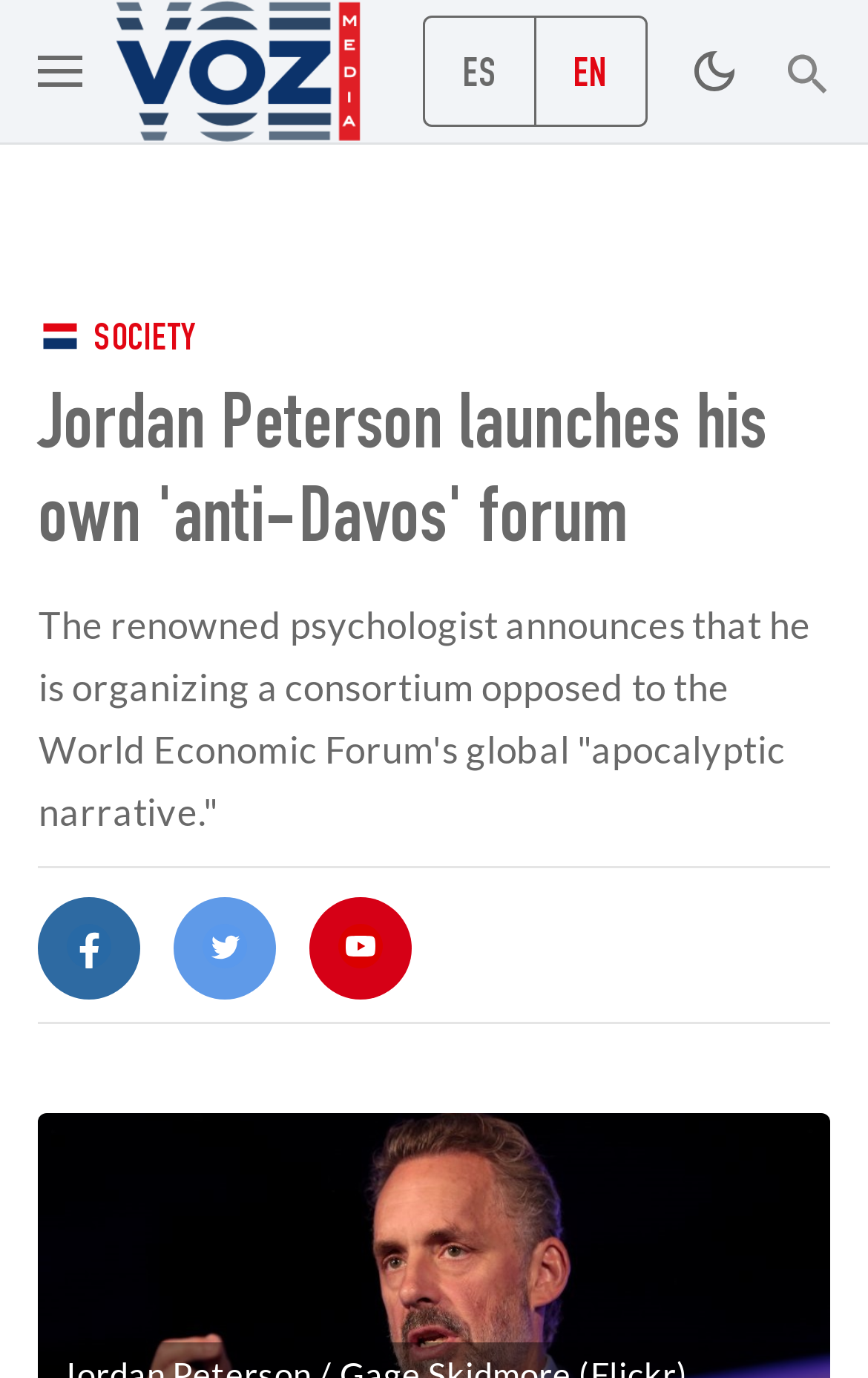Identify the bounding box coordinates of the region that should be clicked to execute the following instruction: "Visit the Youtube channel".

[0.357, 0.652, 0.475, 0.726]